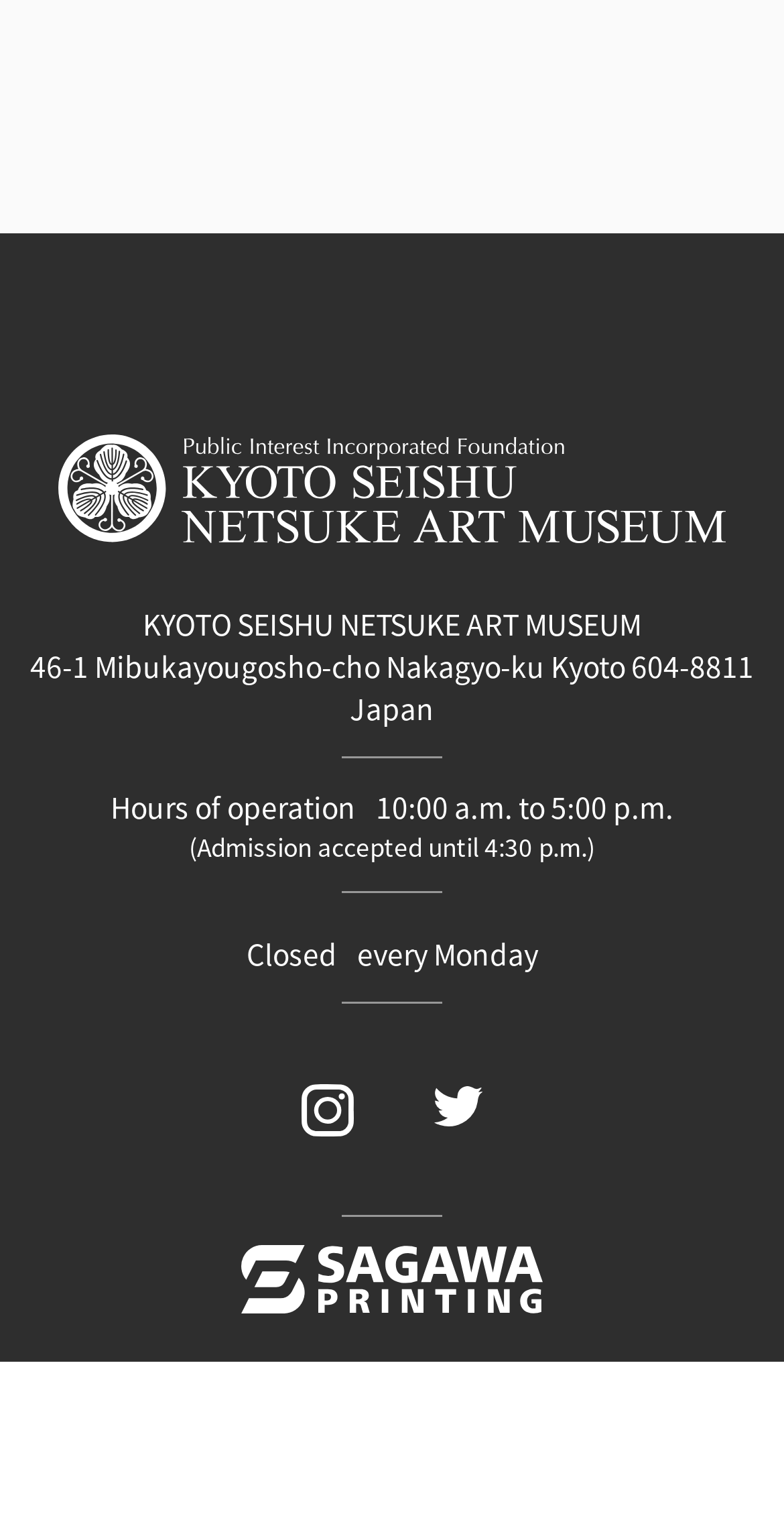What is the name of the museum?
Provide an in-depth answer to the question, covering all aspects.

I found the name of the museum by looking at the StaticText element with the text 'KYOTO SEISHU NETSUKE ART MUSEUM' which is located at the top of the webpage.